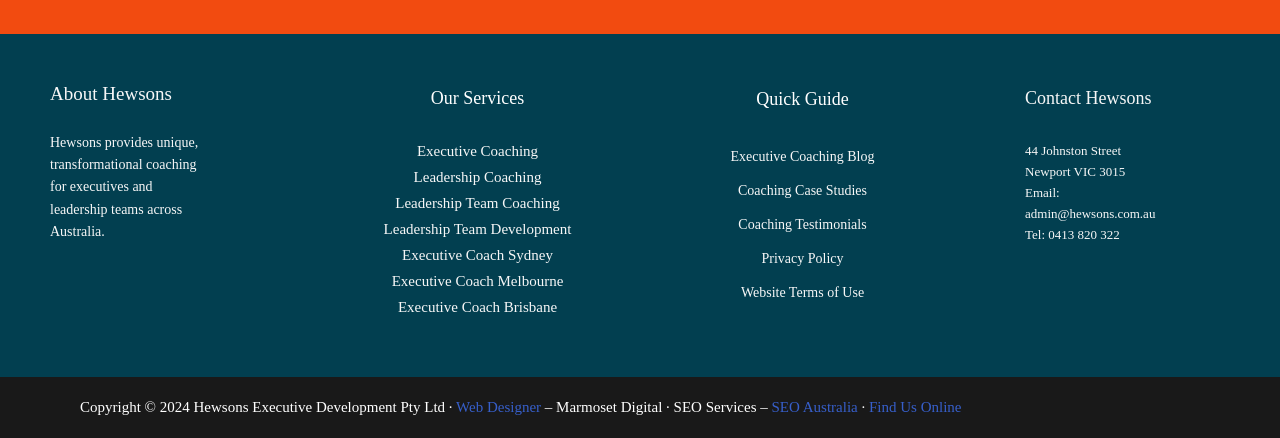Can you pinpoint the bounding box coordinates for the clickable element required for this instruction: "Read about Leadership Team Coaching"? The coordinates should be four float numbers between 0 and 1, i.e., [left, top, right, bottom].

[0.309, 0.446, 0.437, 0.482]